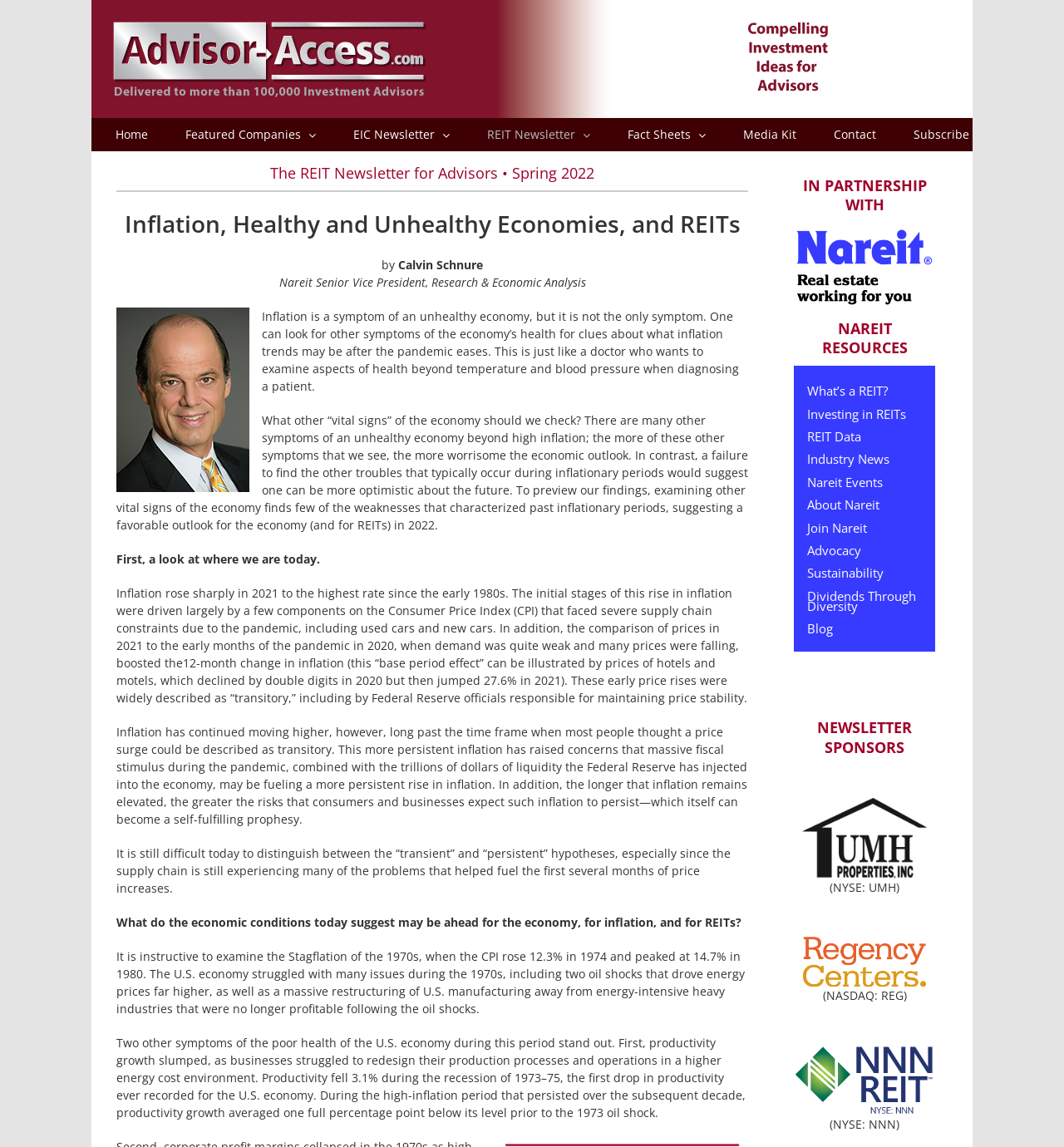Identify the bounding box coordinates of the area that should be clicked in order to complete the given instruction: "Go to the 'Media Kit'". The bounding box coordinates should be four float numbers between 0 and 1, i.e., [left, top, right, bottom].

[0.698, 0.103, 0.748, 0.132]